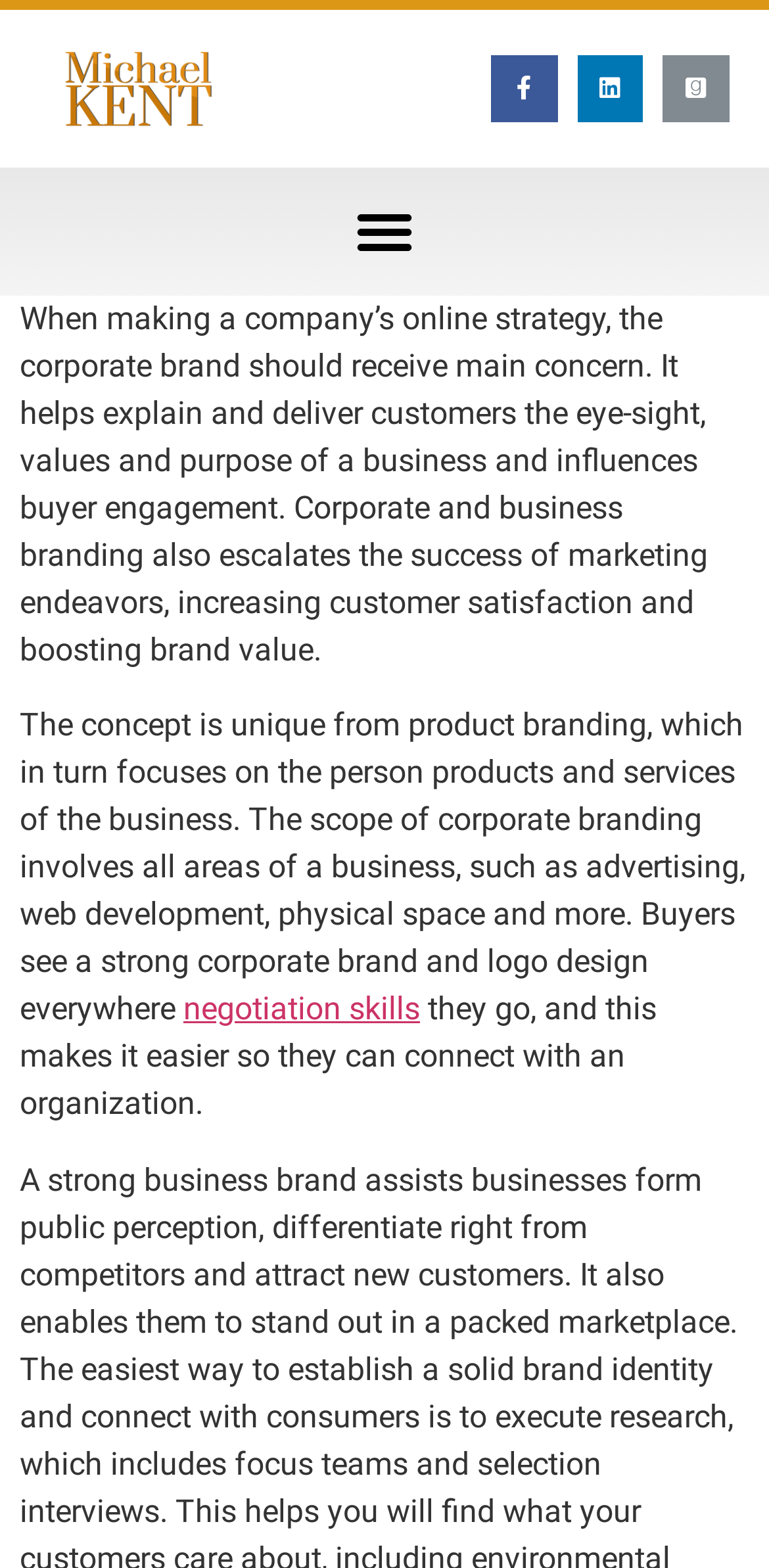What skill is mentioned in the webpage?
Answer the question with just one word or phrase using the image.

Negotiation skills